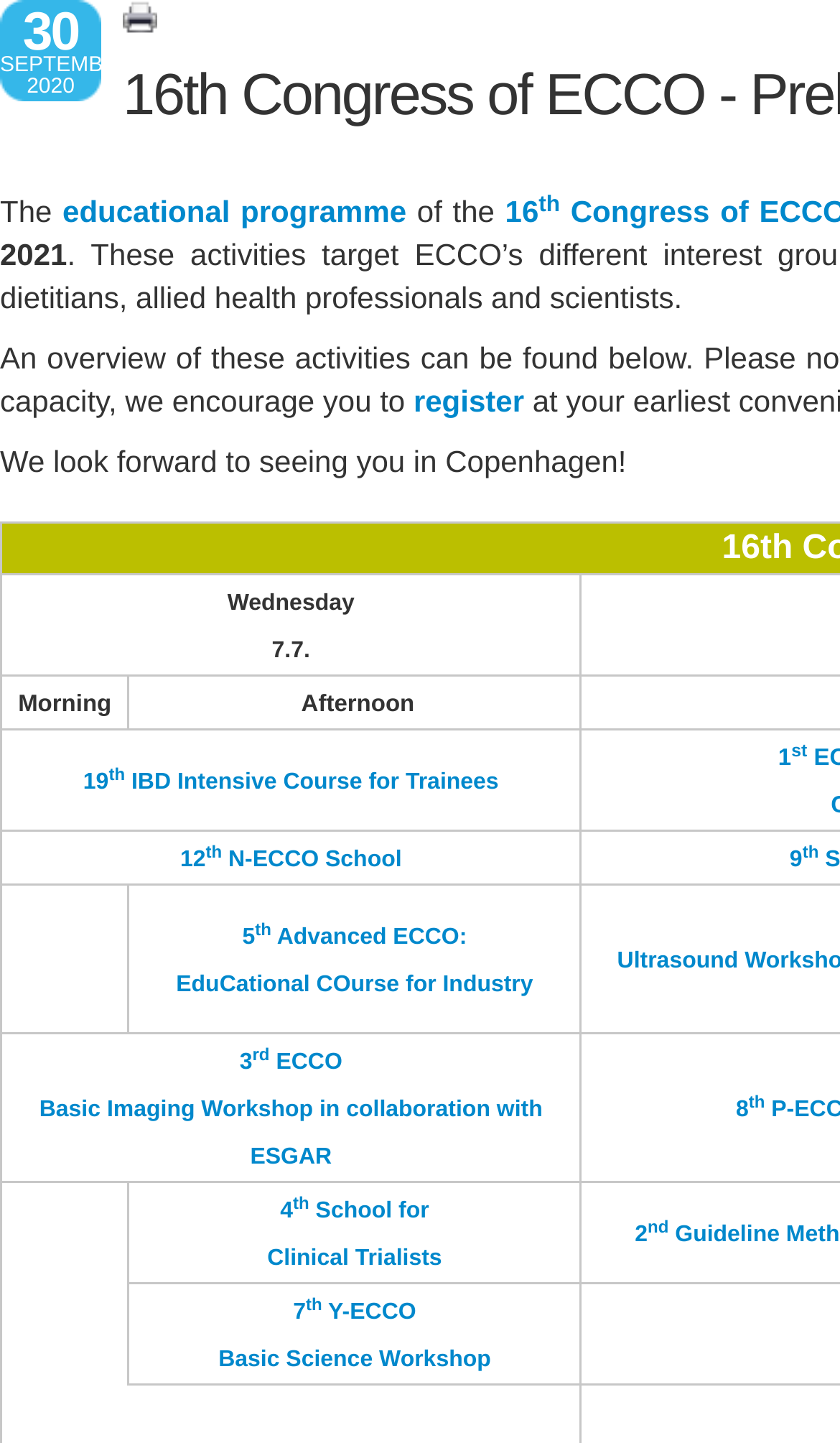How many courses are listed on the webpage? Examine the screenshot and reply using just one word or a brief phrase.

6